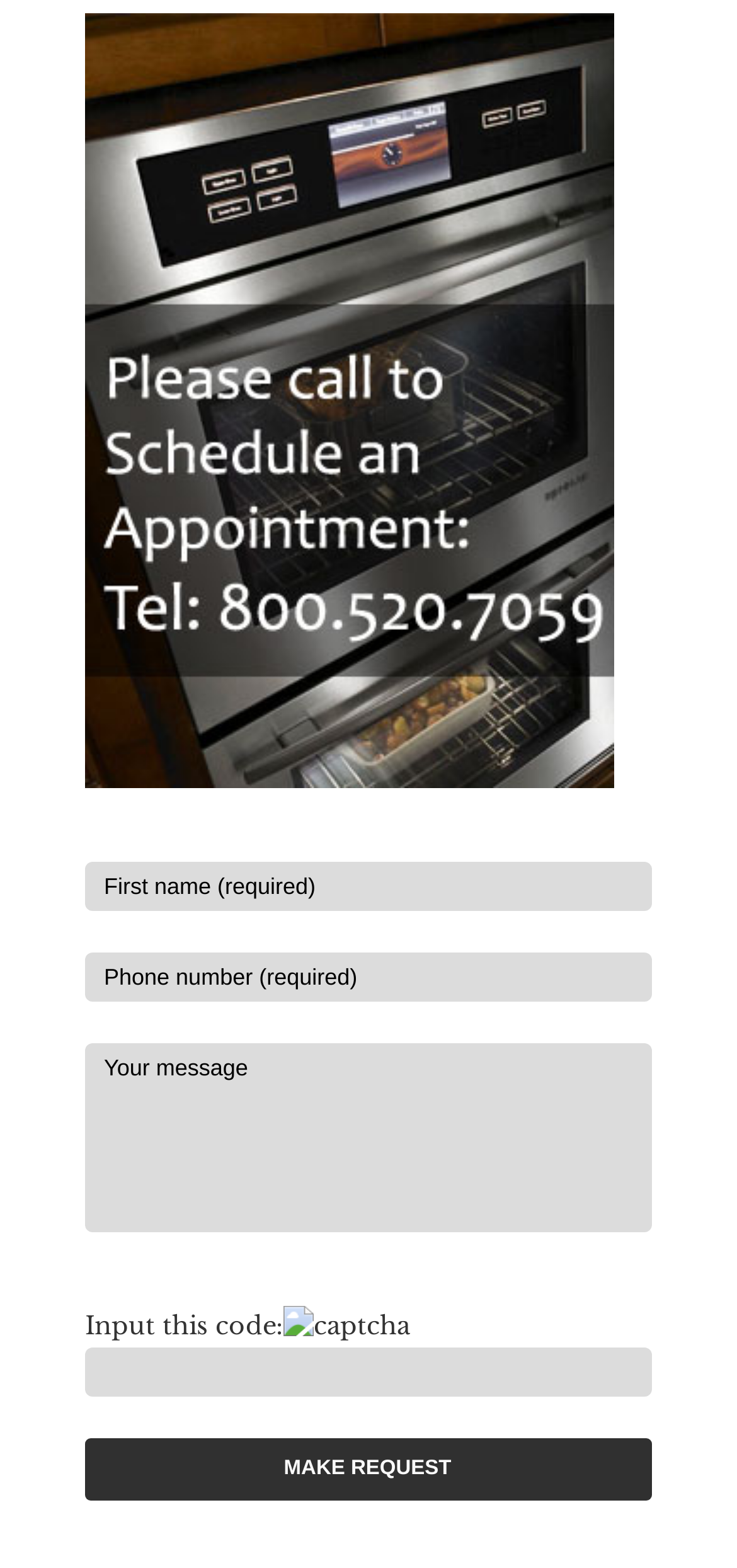Answer the following query concisely with a single word or phrase:
What is the button's function?

Make request